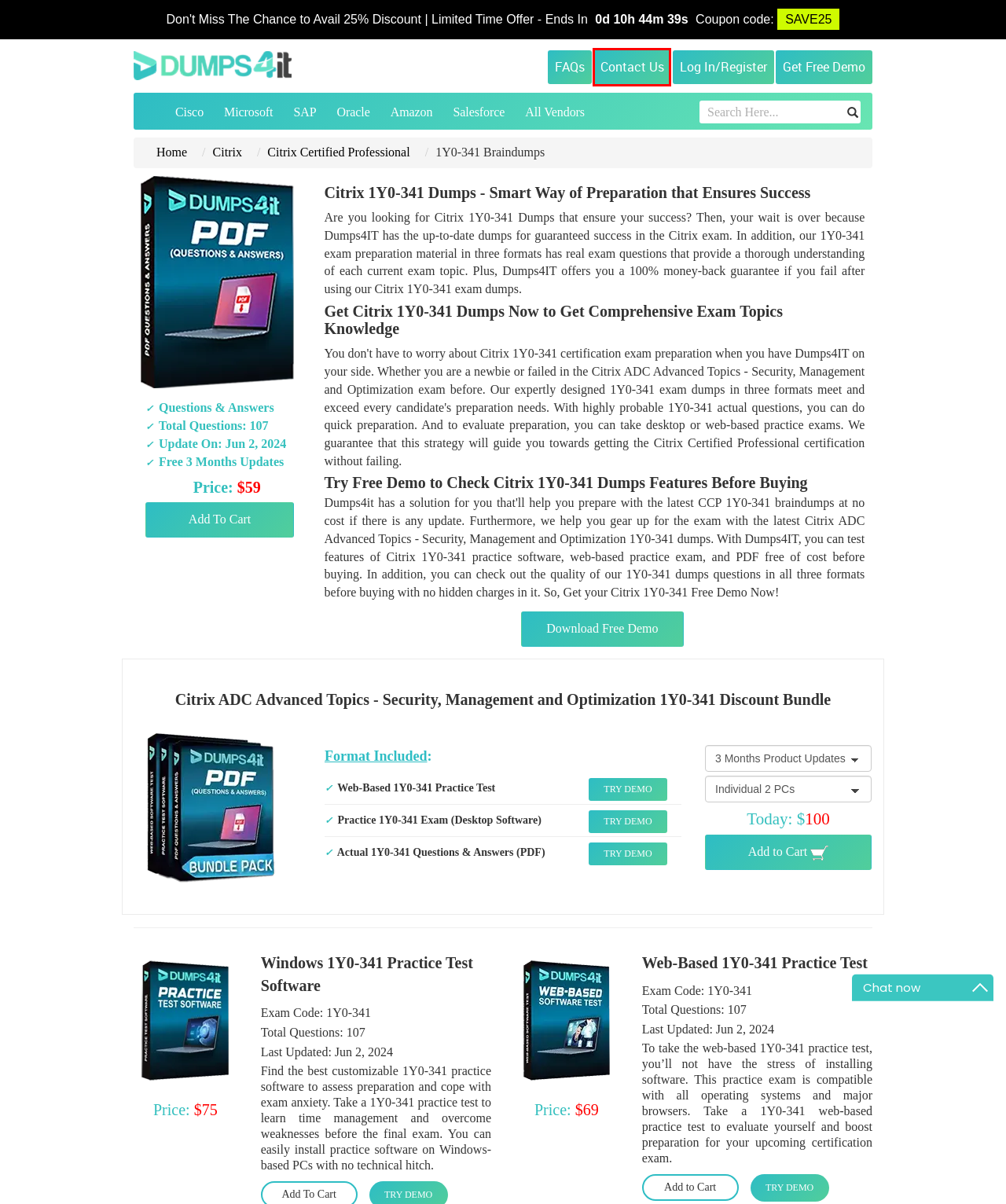You are looking at a screenshot of a webpage with a red bounding box around an element. Determine the best matching webpage description for the new webpage resulting from clicking the element in the red bounding box. Here are the descriptions:
A. All Vendors | Dumps4IT
B. Real Salesforce Certification Exam Dumps - PDF and Practice Exam
C. Real SAP Certification Exam Dumps - PDF and Practice Exam
D. Contact | Dumps4IT
E. Recently Updated Exam Dumps for Certification Exams - Dumps4IT
F. Real Cisco Certification Exam Dumps - PDF and Practice Exam
G. Real Citrix Certification Exam Dumps - PDF and Practice Exam
H. Real Microsoft Certification Exam Dumps - PDF and Practice Exam

D